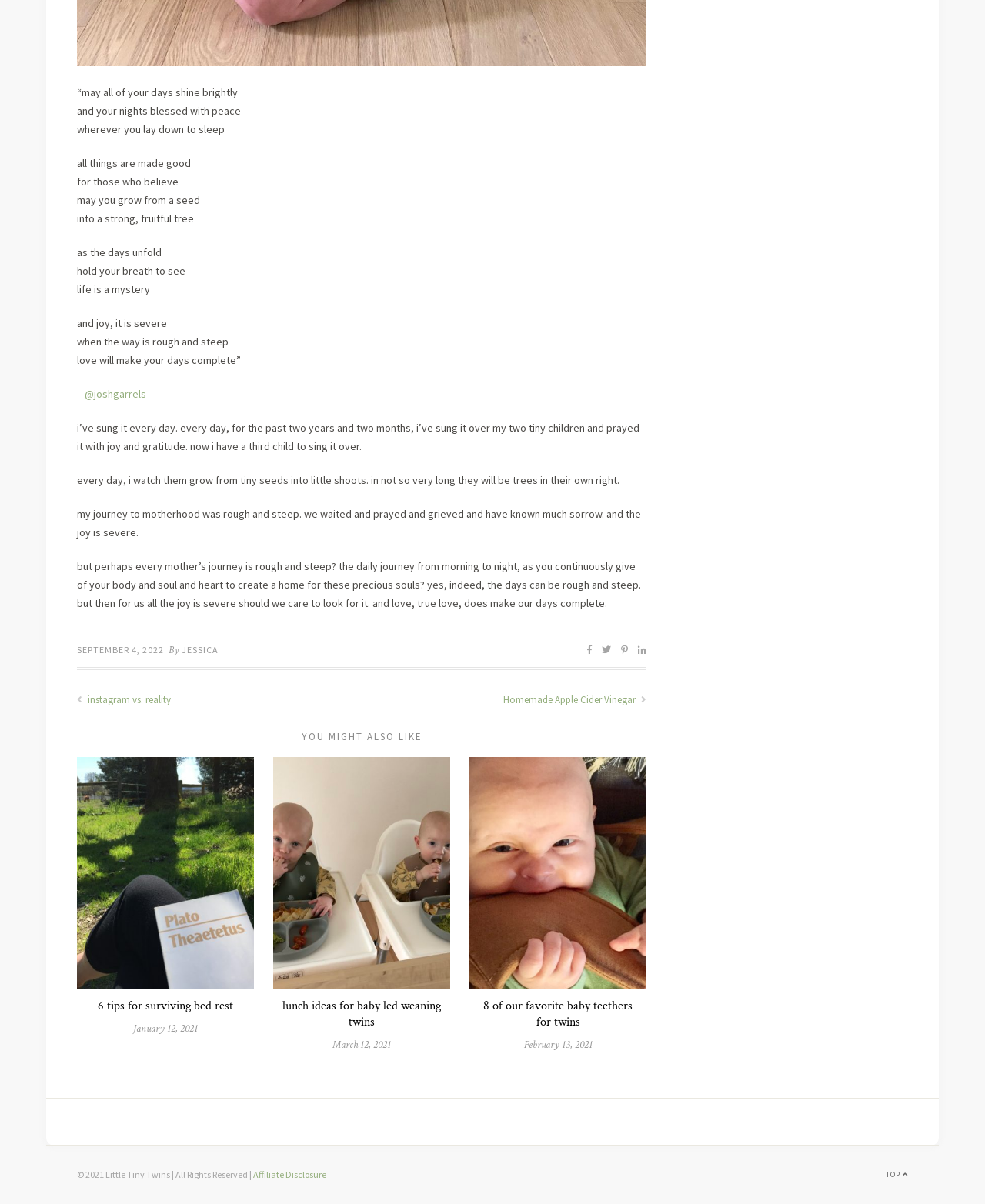Use a single word or phrase to answer this question: 
What is the theme of the post?

Motherhood